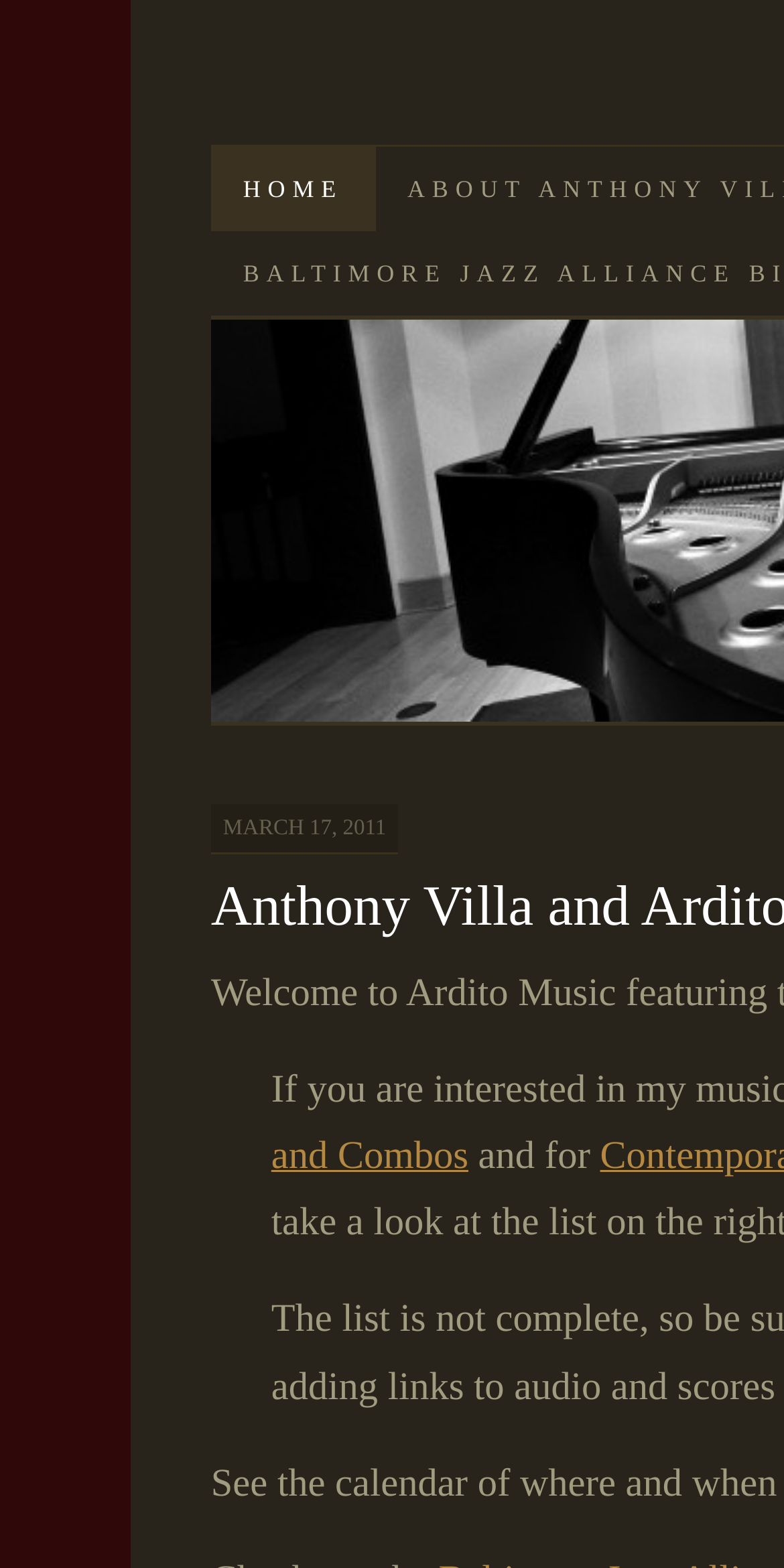Locate the bounding box for the described UI element: "Home". Ensure the coordinates are four float numbers between 0 and 1, formatted as [left, top, right, bottom].

[0.269, 0.094, 0.479, 0.147]